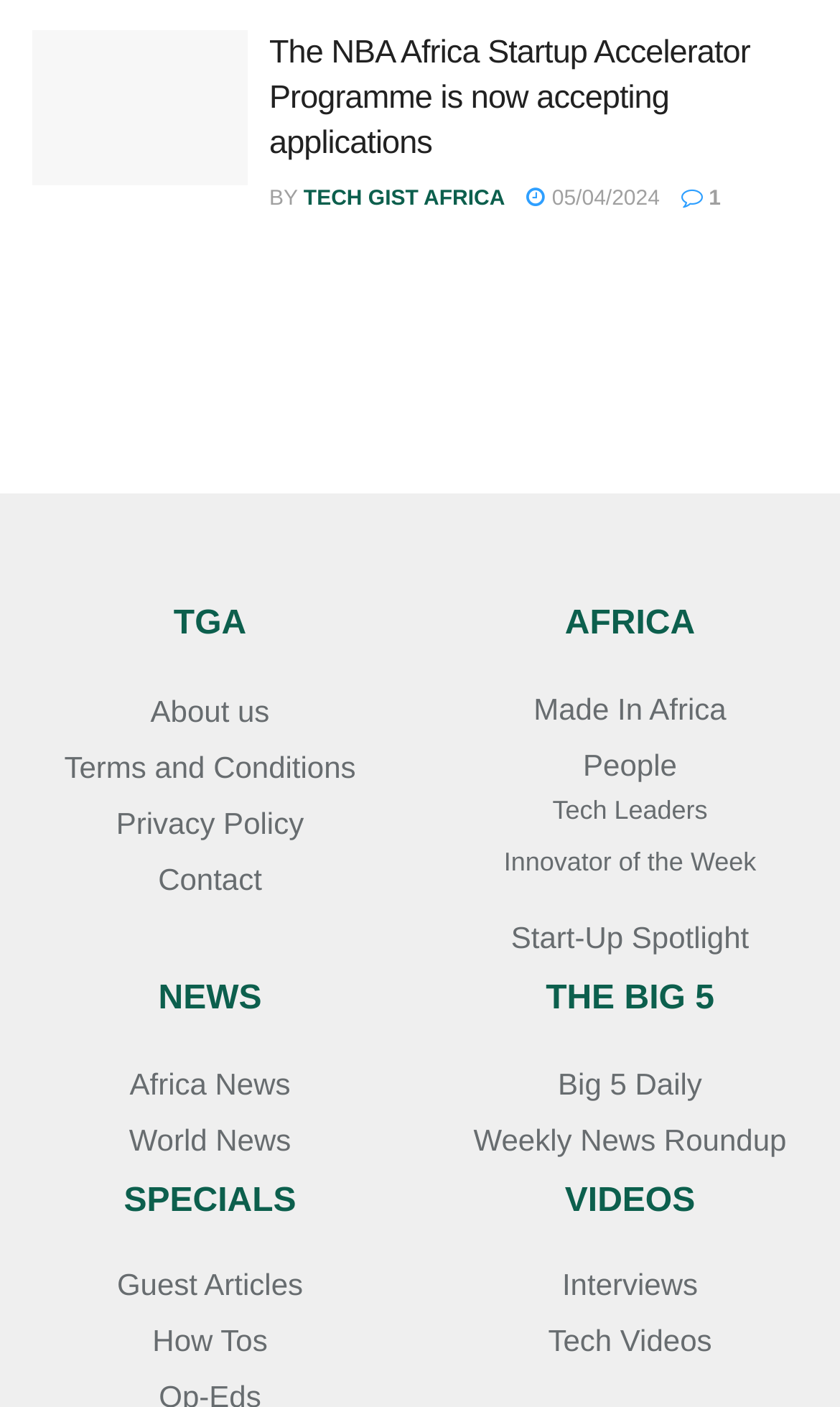How many links are there under the 'AFRICA' category?
Please provide a single word or phrase as your answer based on the image.

4